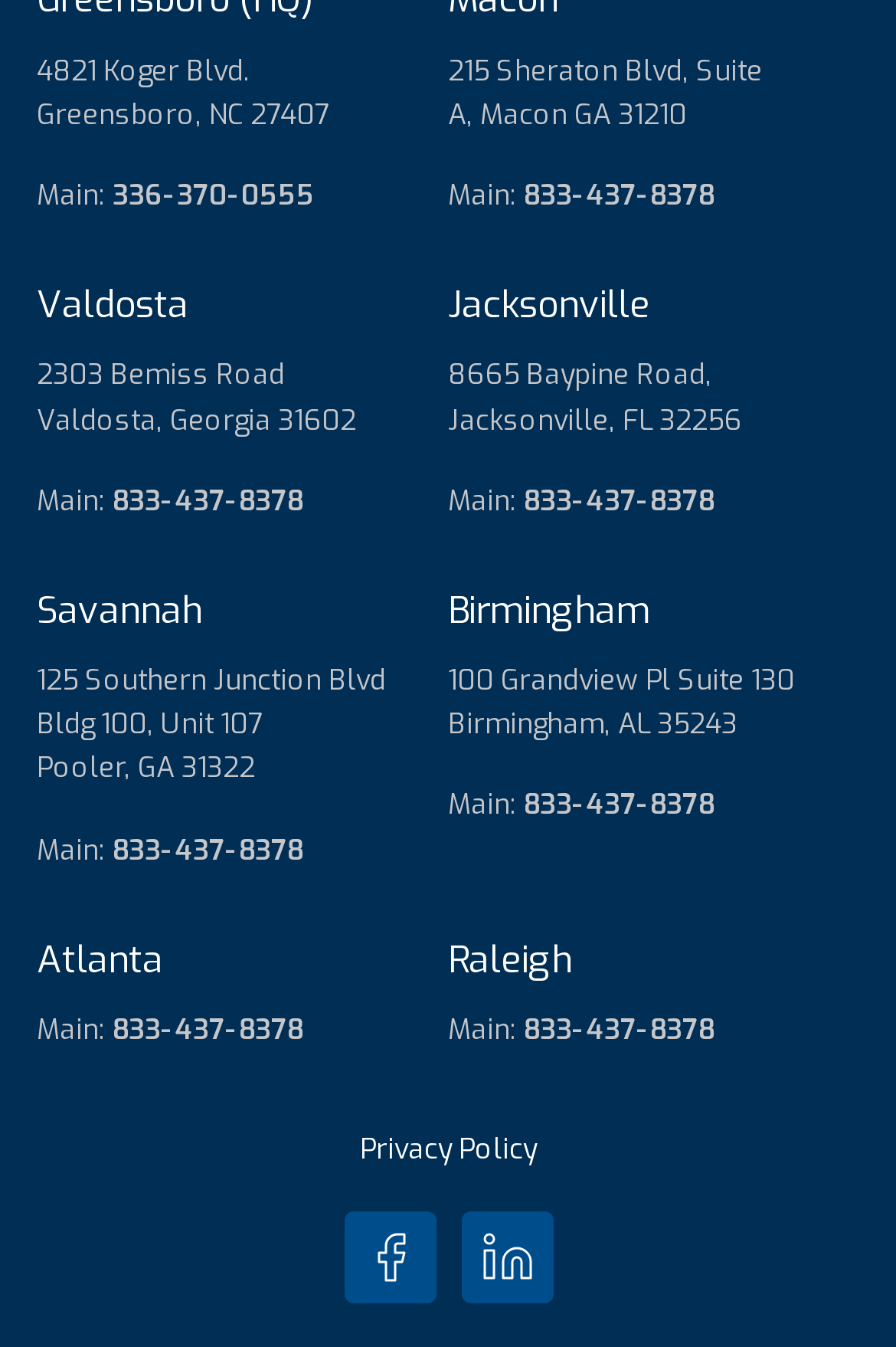Please give a succinct answer to the question in one word or phrase:
What is the address of the Greensboro location?

4821 Koger Blvd.